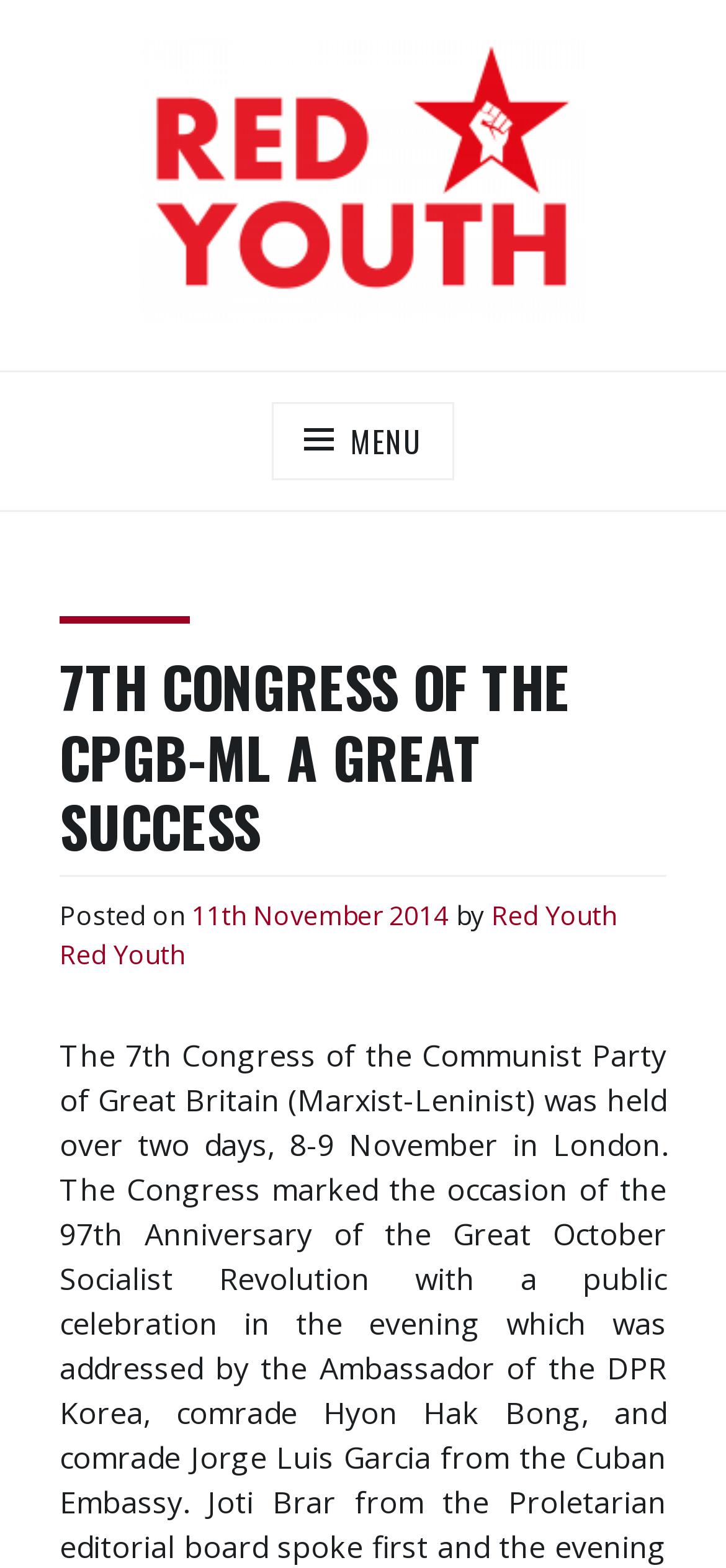Offer a thorough description of the webpage.

The webpage is about the 7th Congress of the Communist Party of Great Britain (Marxist-Leninist) held in London. At the top left corner, there is a logo image of "Red Youth" with a link to the same name. Next to it, there is a link to "RED YOUTH" and a static text "Each one, teach one!".

Below these elements, there is a top menu navigation bar that spans the entire width of the page. The menu has a button with a hamburger icon, which is not expanded by default. When expanded, the menu displays a header with a prominent heading "7TH CONGRESS OF THE CPGB-ML A GREAT SUCCESS".

Under the heading, there is a paragraph of text that starts with "Posted on" followed by a link to the date "11th November 2014". The text also includes the phrase "by" and another link to "Red Youth". There is another link to "Red Youth" at the bottom left corner of the page.

In total, there are 5 links on the page, 2 of which are to "Red Youth", and 2 images, one of which is the logo of "Red Youth". The page has a clear structure with a prominent heading and organized text.